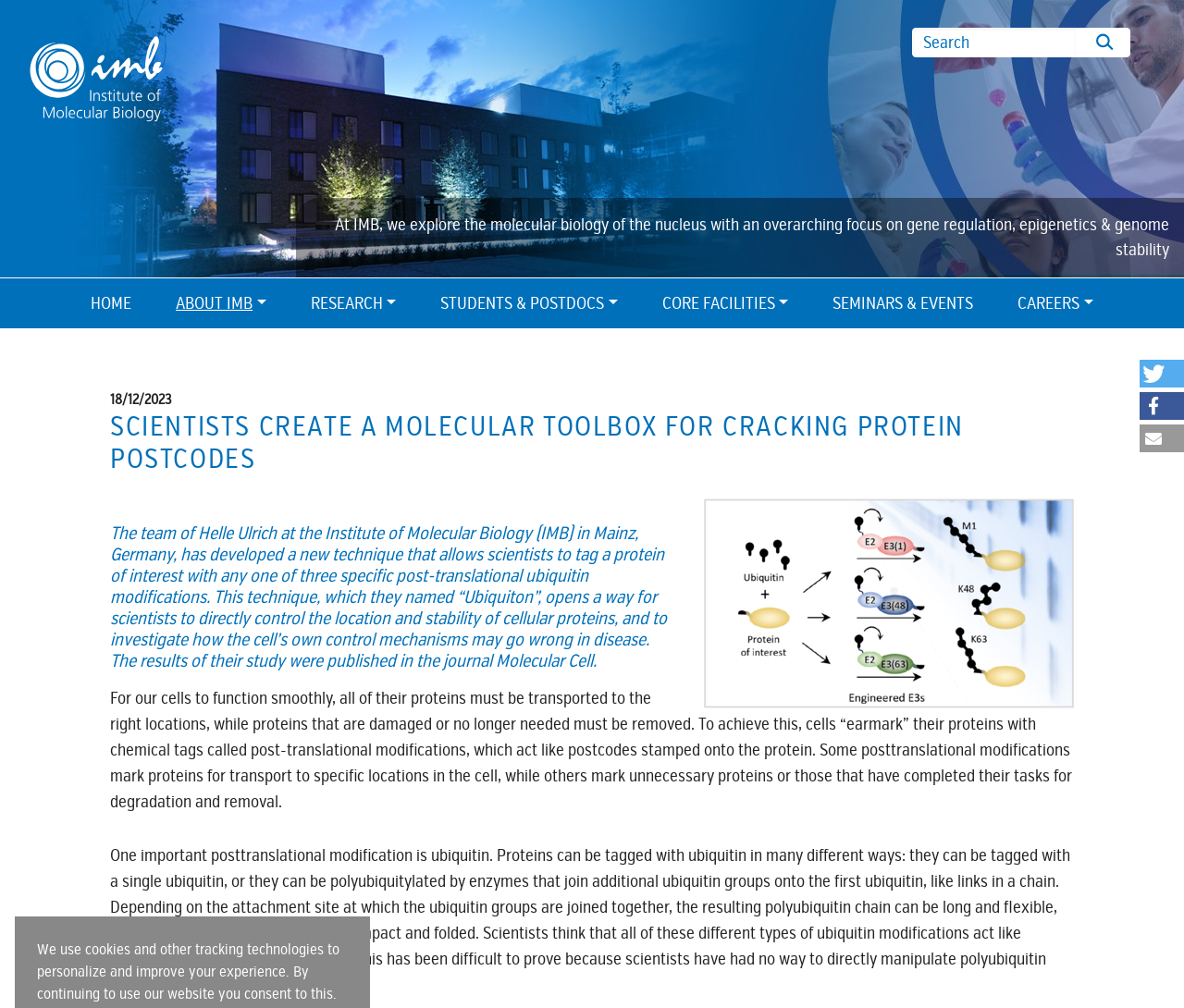Give a succinct answer to this question in a single word or phrase: 
What is the purpose of ubiquitin?

Mark proteins for transport or degradation